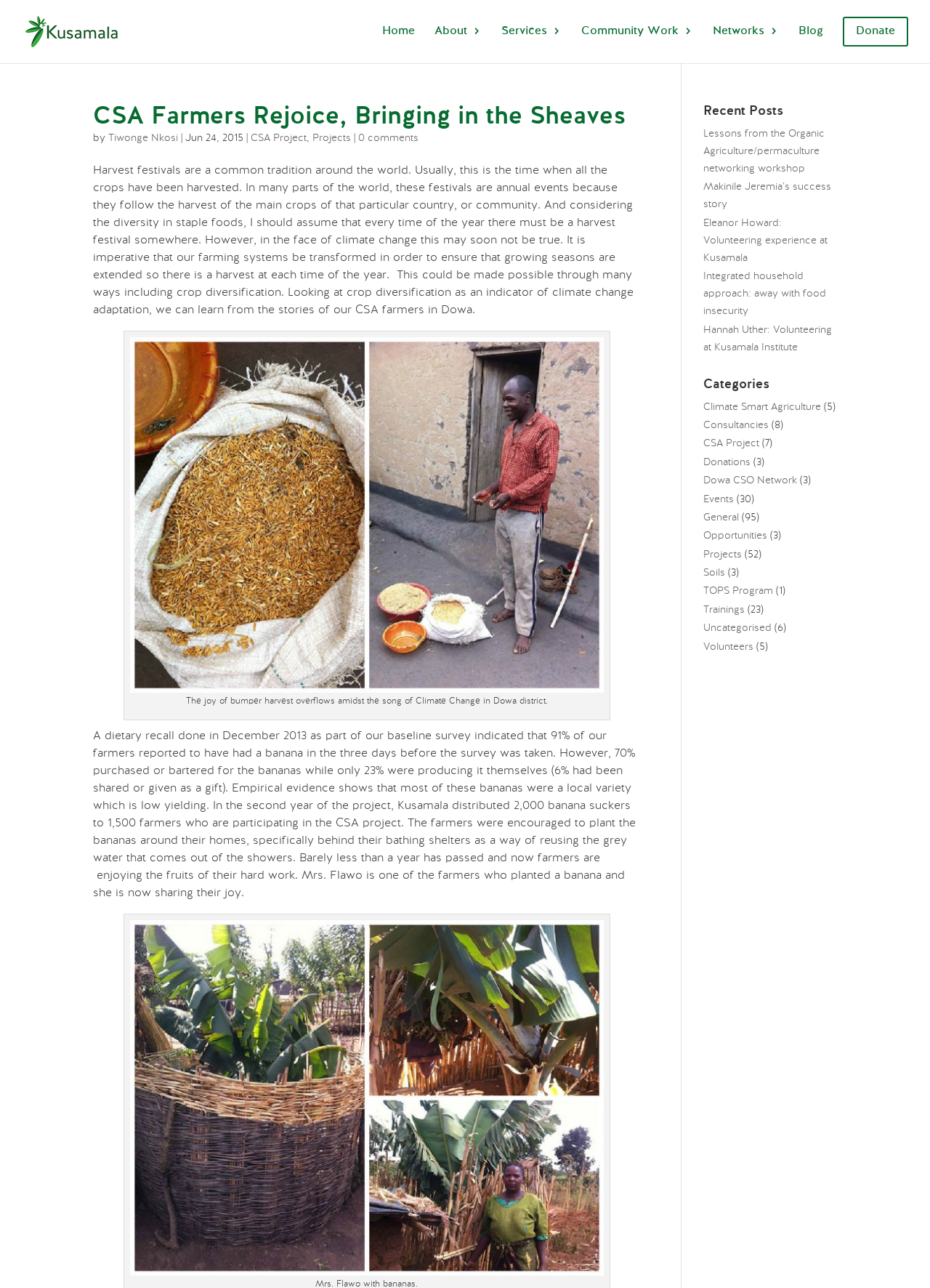Please specify the bounding box coordinates of the clickable region necessary for completing the following instruction: "Search for something". The coordinates must consist of four float numbers between 0 and 1, i.e., [left, top, right, bottom].

None